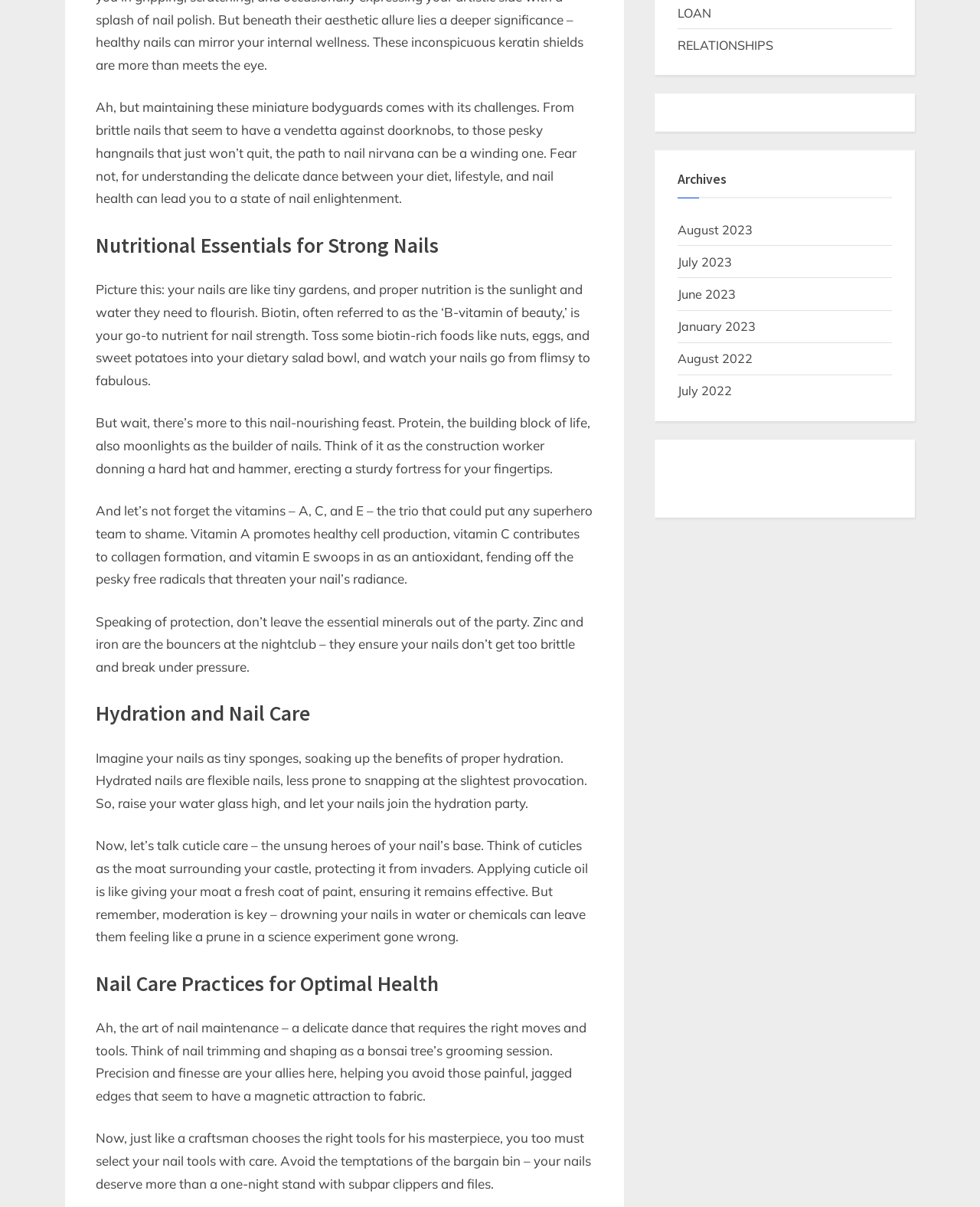Provide the bounding box coordinates of the HTML element this sentence describes: "The Importance of Financial Planning:".

[0.268, 0.504, 0.455, 0.555]